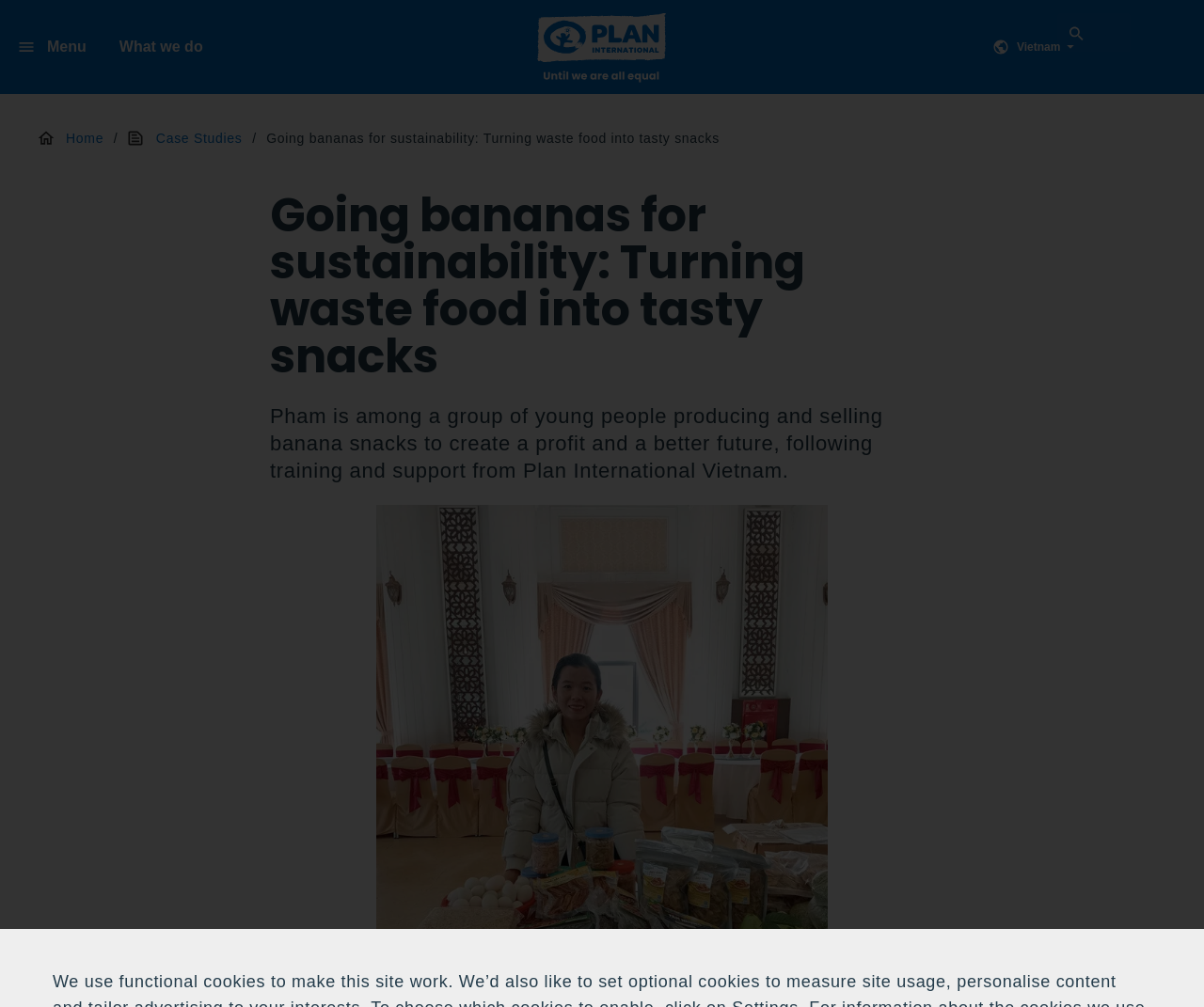Please locate the clickable area by providing the bounding box coordinates to follow this instruction: "Go to 'What we do' page".

[0.099, 0.038, 0.168, 0.054]